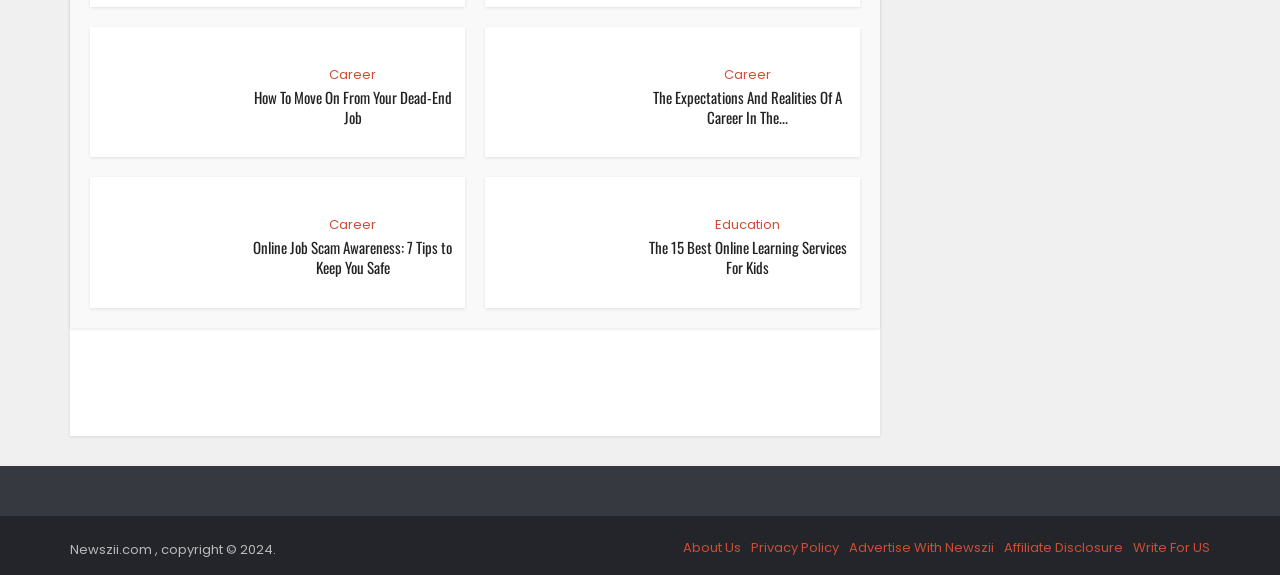Using the information in the image, give a detailed answer to the following question: How many links are in the footer section?

The footer section contains five links: 'About Us', 'Privacy Policy', 'Advertise With Newszii', 'Affiliate Disclosure', and 'Write For US'.